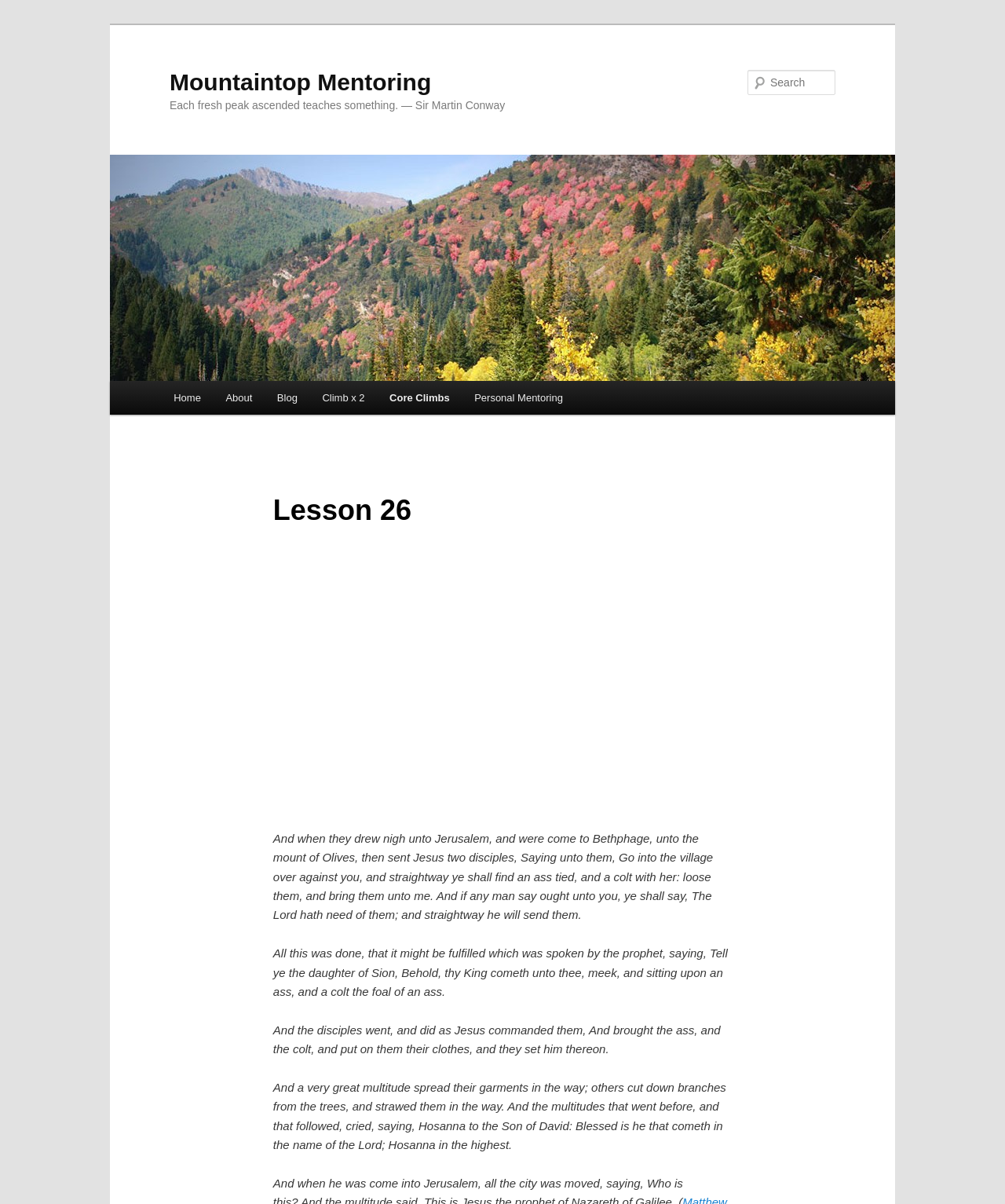Locate the bounding box coordinates of the area to click to fulfill this instruction: "Go to Home page". The bounding box should be presented as four float numbers between 0 and 1, in the order [left, top, right, bottom].

[0.16, 0.316, 0.212, 0.344]